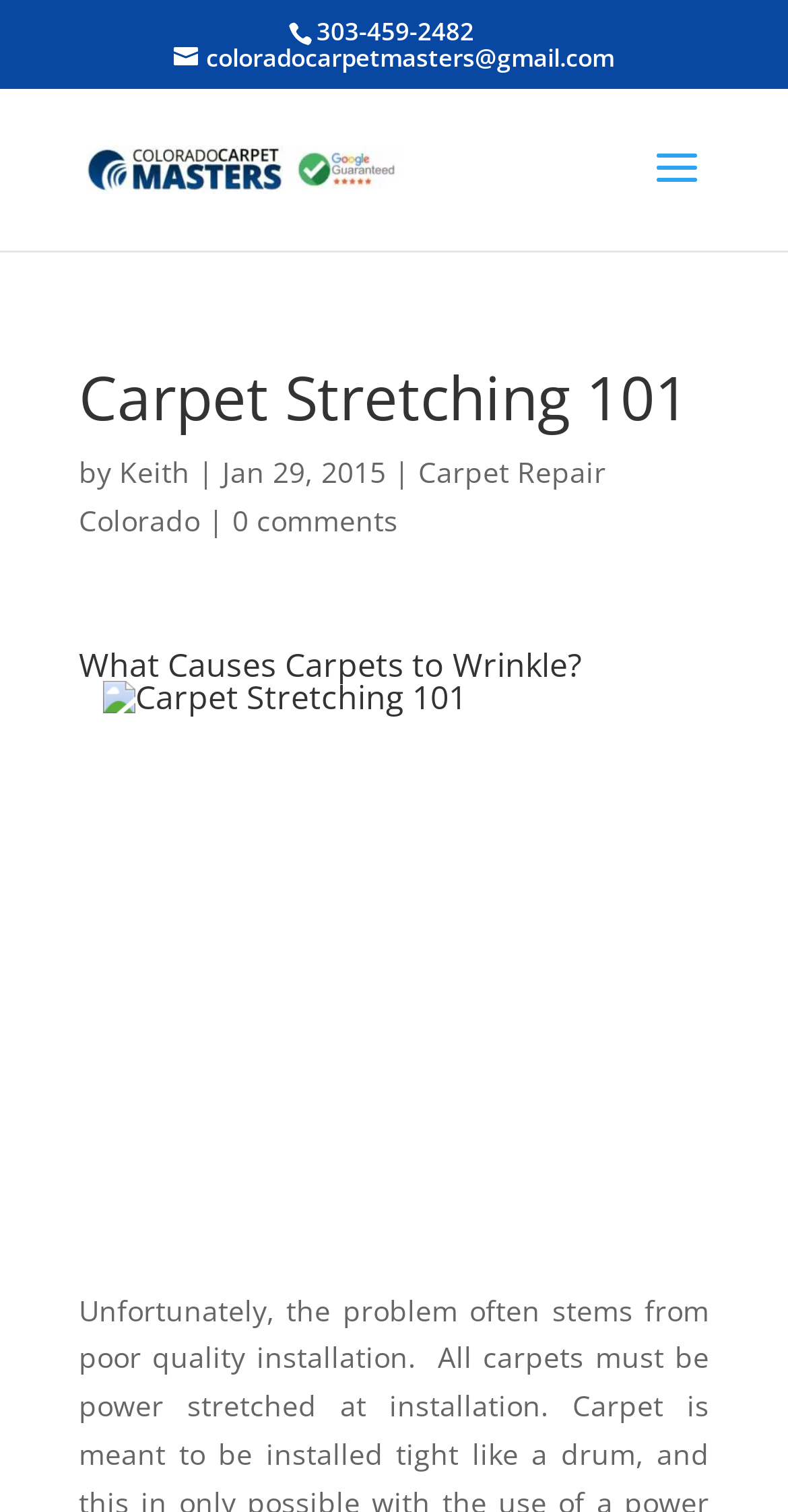Please provide the main heading of the webpage content.

Carpet Stretching 101